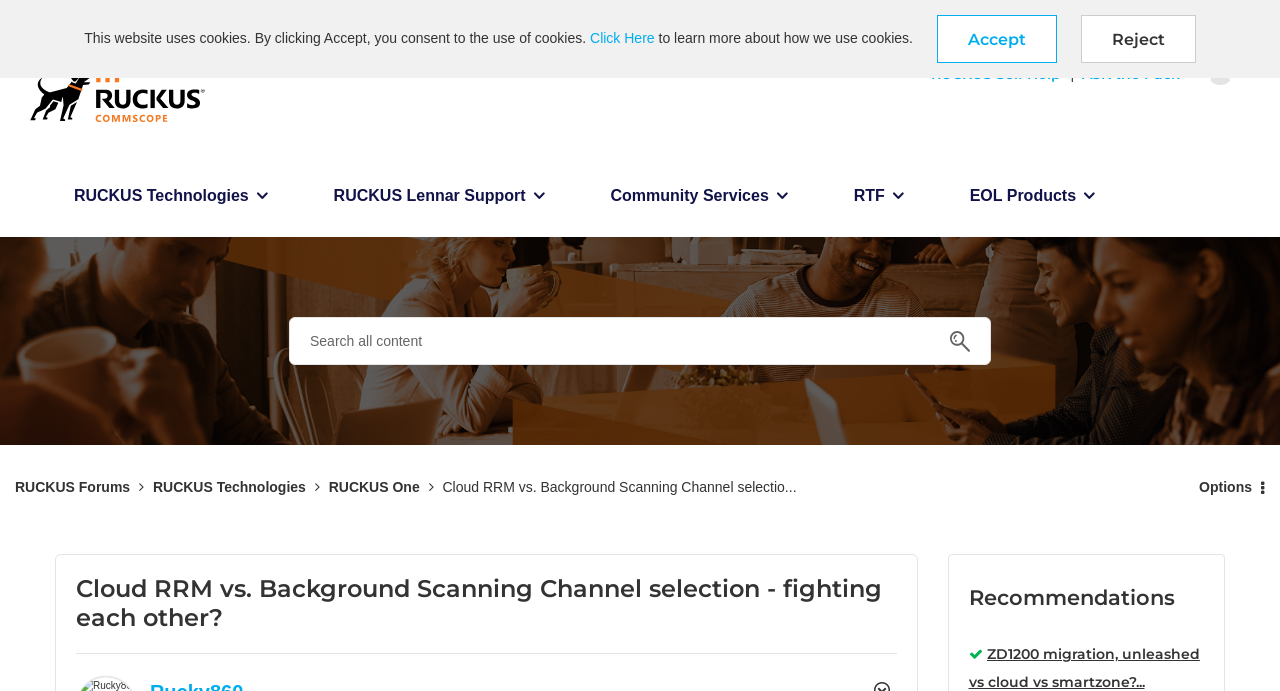Pinpoint the bounding box coordinates of the clickable area necessary to execute the following instruction: "Click on RUCKUS Self Help". The coordinates should be given as four float numbers between 0 and 1, namely [left, top, right, bottom].

[0.727, 0.09, 0.836, 0.125]